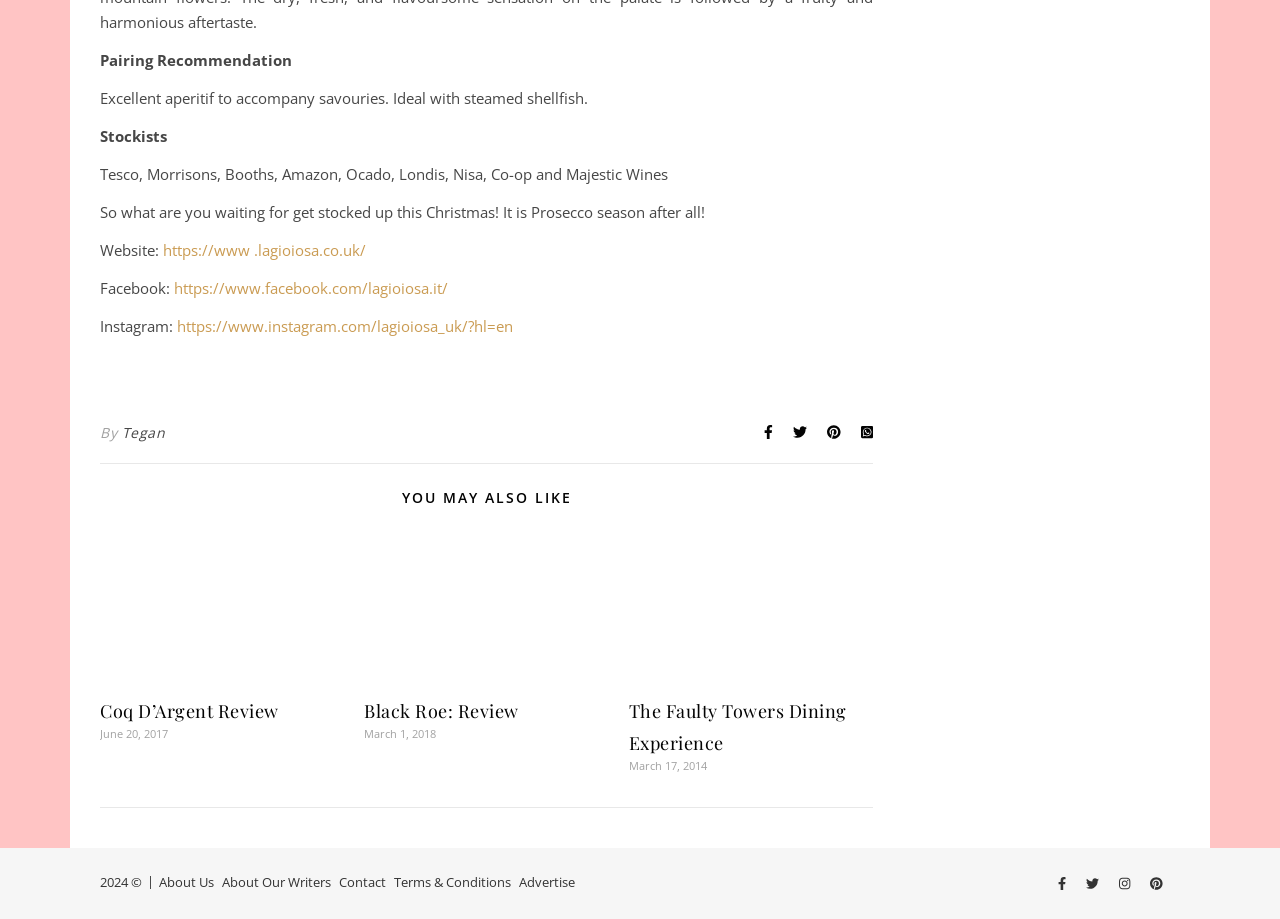What is the copyright year of this webpage?
Refer to the screenshot and answer in one word or phrase.

2024